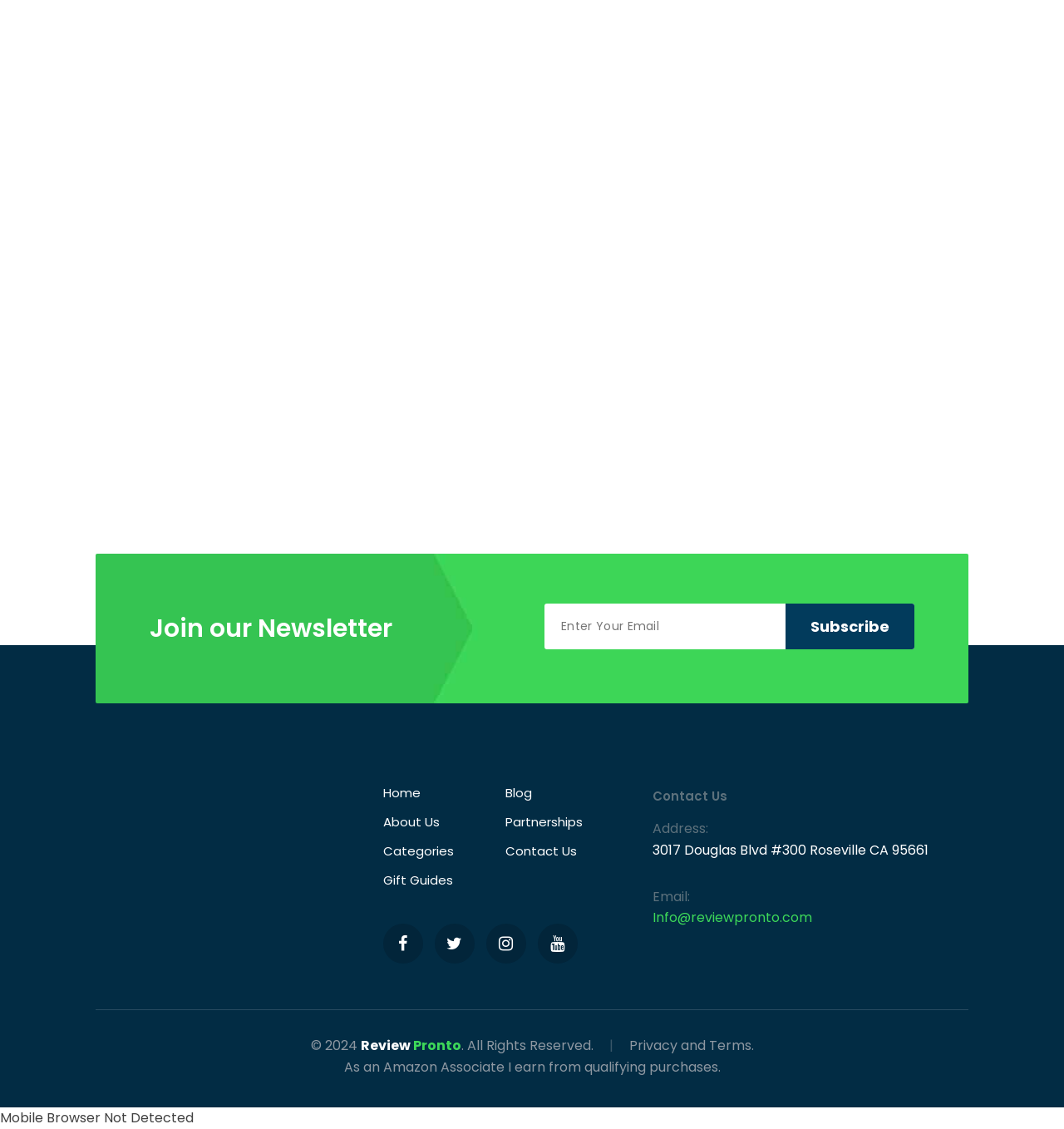Determine the bounding box coordinates of the target area to click to execute the following instruction: "View popular posts."

None